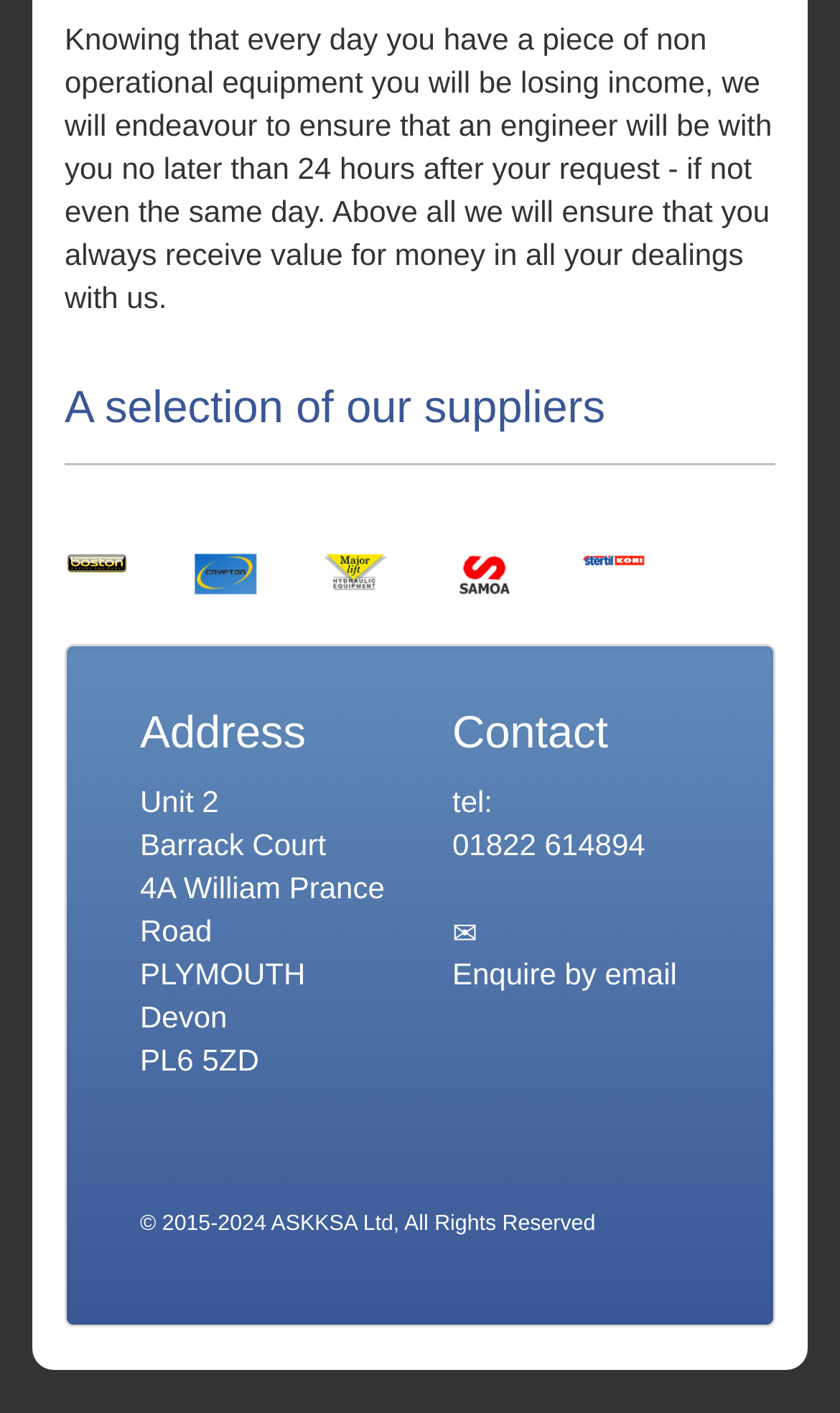How many suppliers are listed on the webpage?
Provide an in-depth and detailed answer to the question.

There are five images of suppliers listed on the webpage, namely Boston, Crypton, Major Lift, Samoa, and Stertil-Koni, which can be found below the heading 'A selection of our suppliers'.